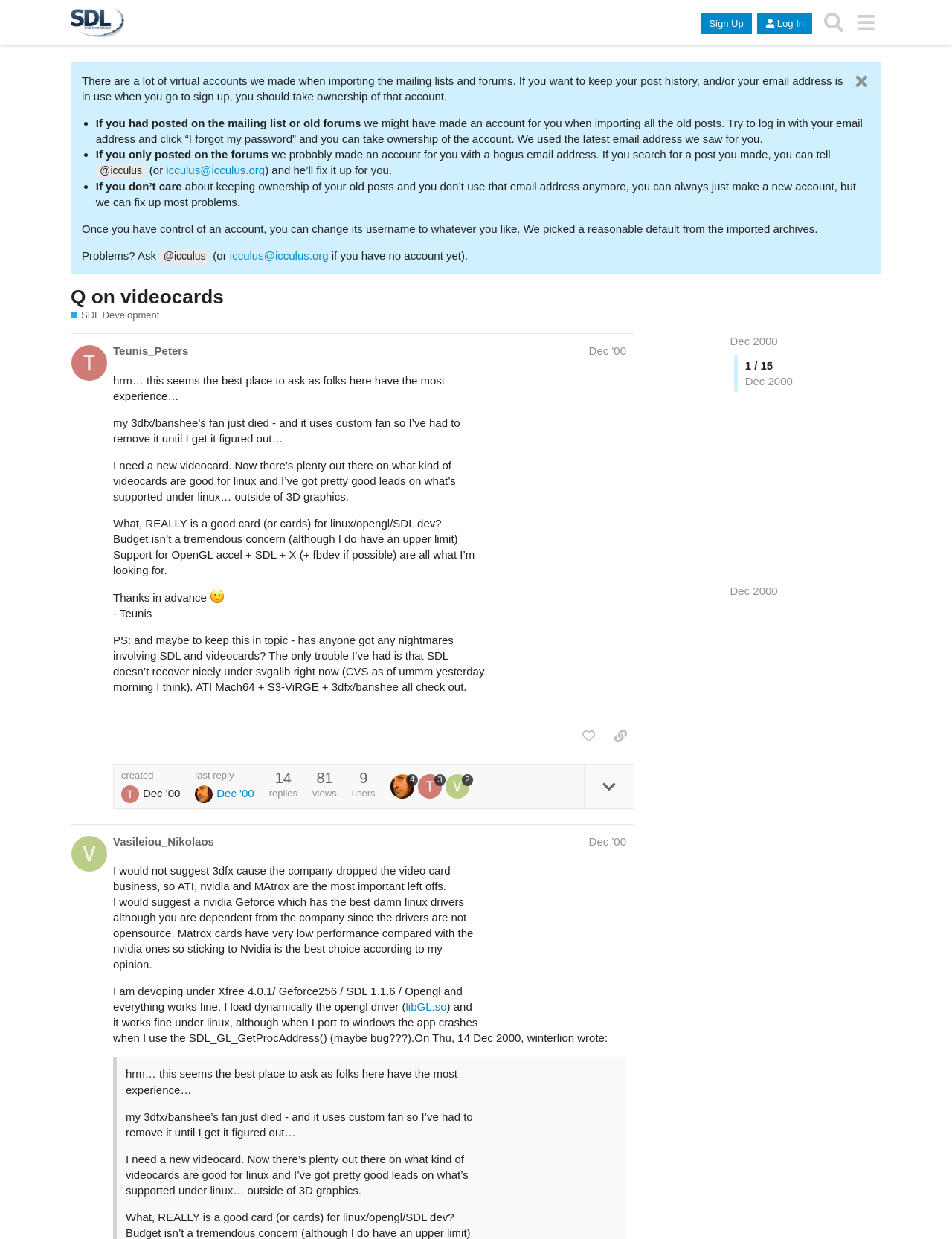Specify the bounding box coordinates of the area that needs to be clicked to achieve the following instruction: "Click on the 'like this post' button".

[0.604, 0.584, 0.633, 0.605]